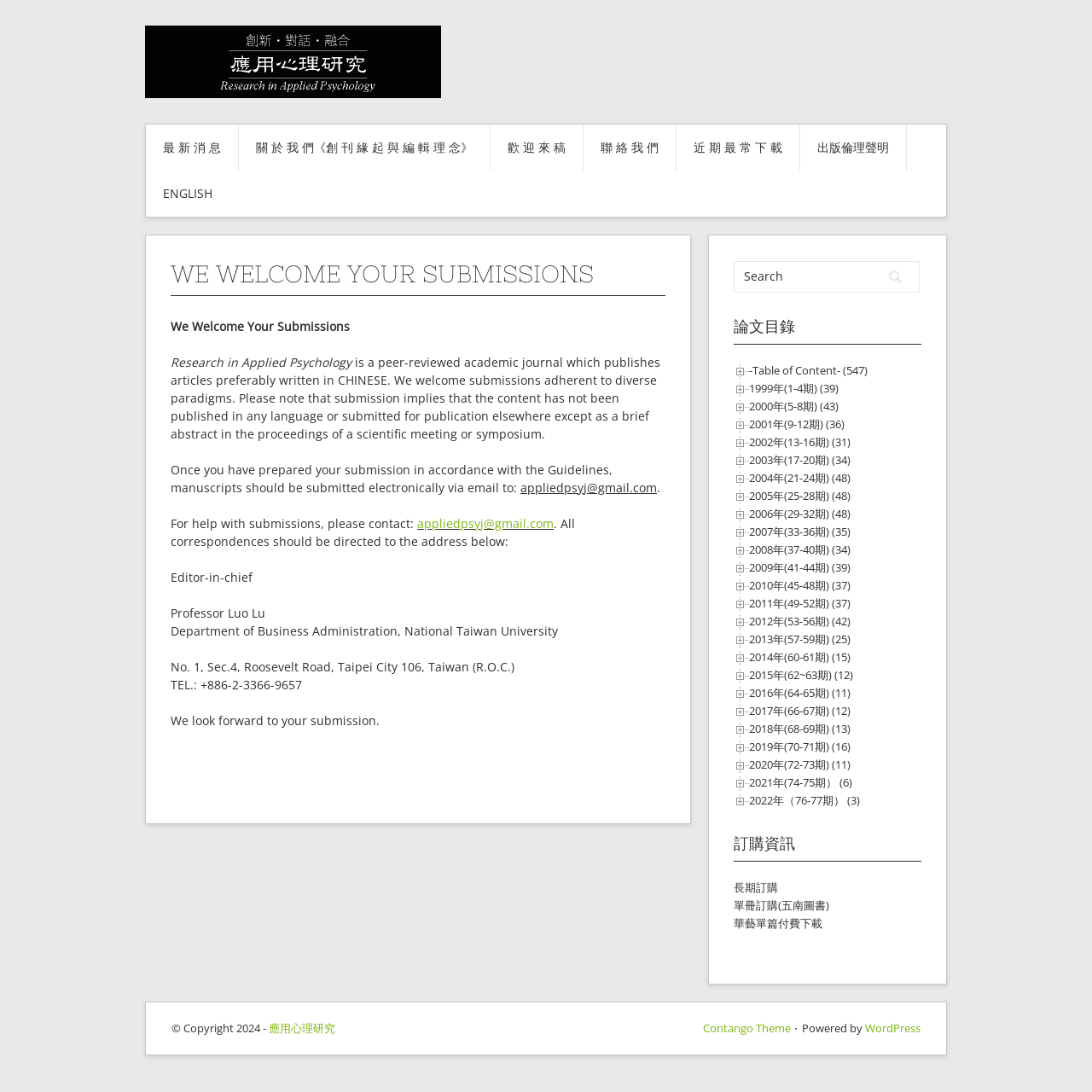Determine the bounding box coordinates for the area that needs to be clicked to fulfill this task: "Contact the editor-in-chief". The coordinates must be given as four float numbers between 0 and 1, i.e., [left, top, right, bottom].

[0.382, 0.472, 0.507, 0.487]